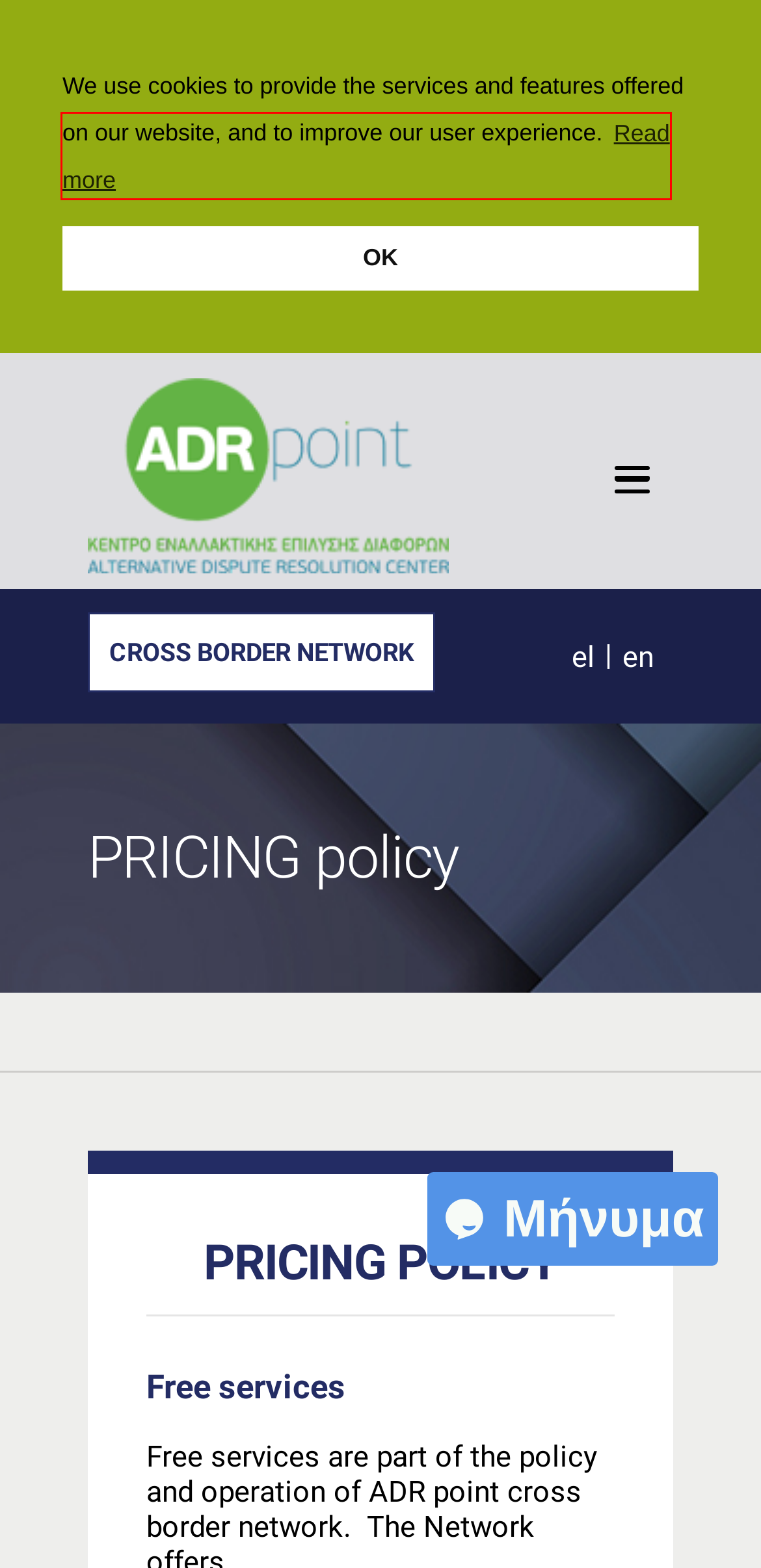With the provided webpage screenshot containing a red bounding box around a UI element, determine which description best matches the new webpage that appears after clicking the selected element. The choices are:
A. Annual REPORTS | ADRpoint
B. Terms of Use | ADRpoint
C. Mediation Request - BANKS/RMC to DEBTORS | ADRpoint
D. Complaint Form | ADRpoint
E. PRICING policy | Κέντρο Διαμεσολάβησης ADRpoint
F. About ADR point | ADRpoint
G. Home
H. ADR point Cross Border Network | ADRpoint

B